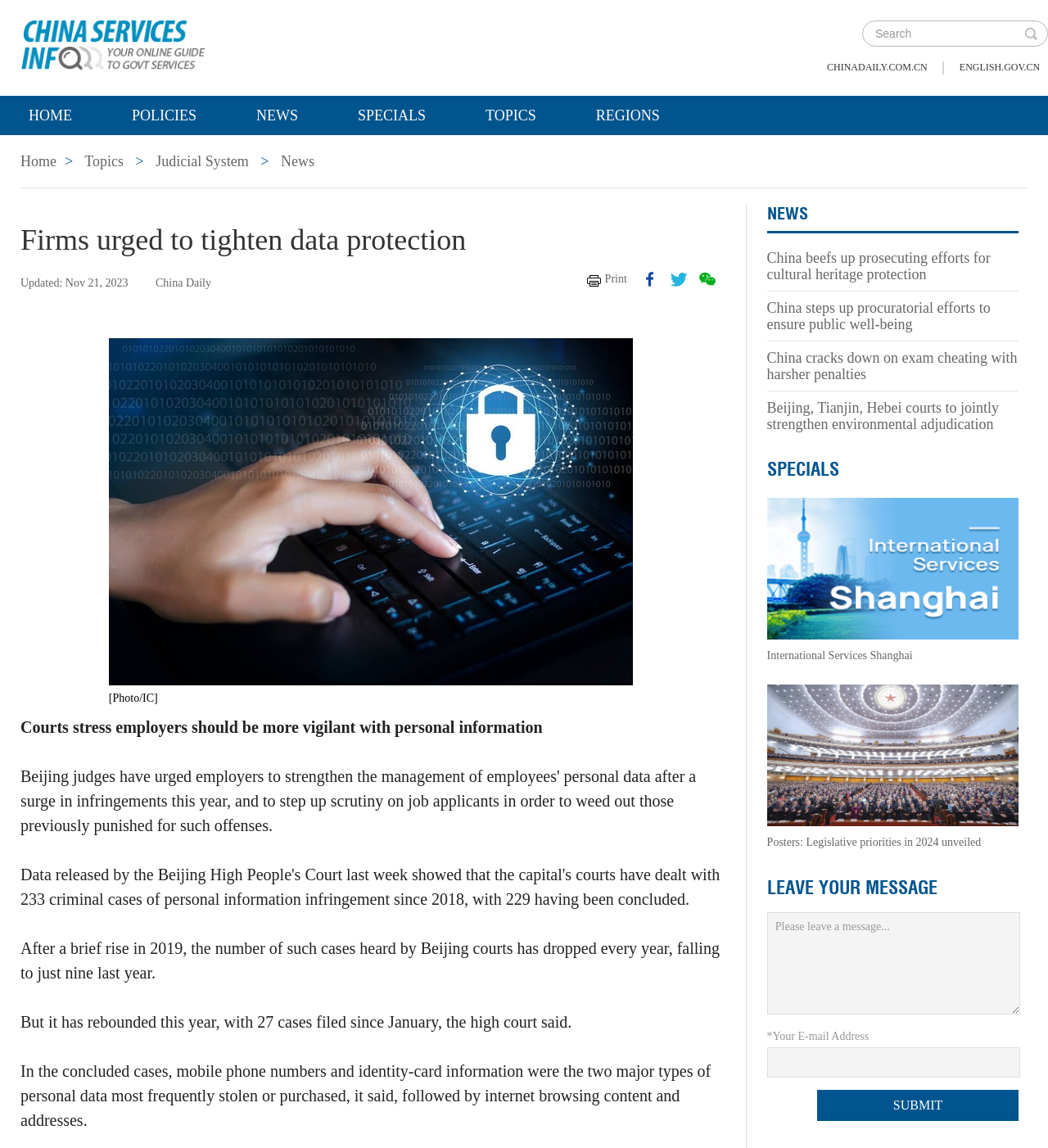Given the element description "parent_node: *Your E-mail Address", identify the bounding box of the corresponding UI element.

[0.732, 0.913, 0.973, 0.939]